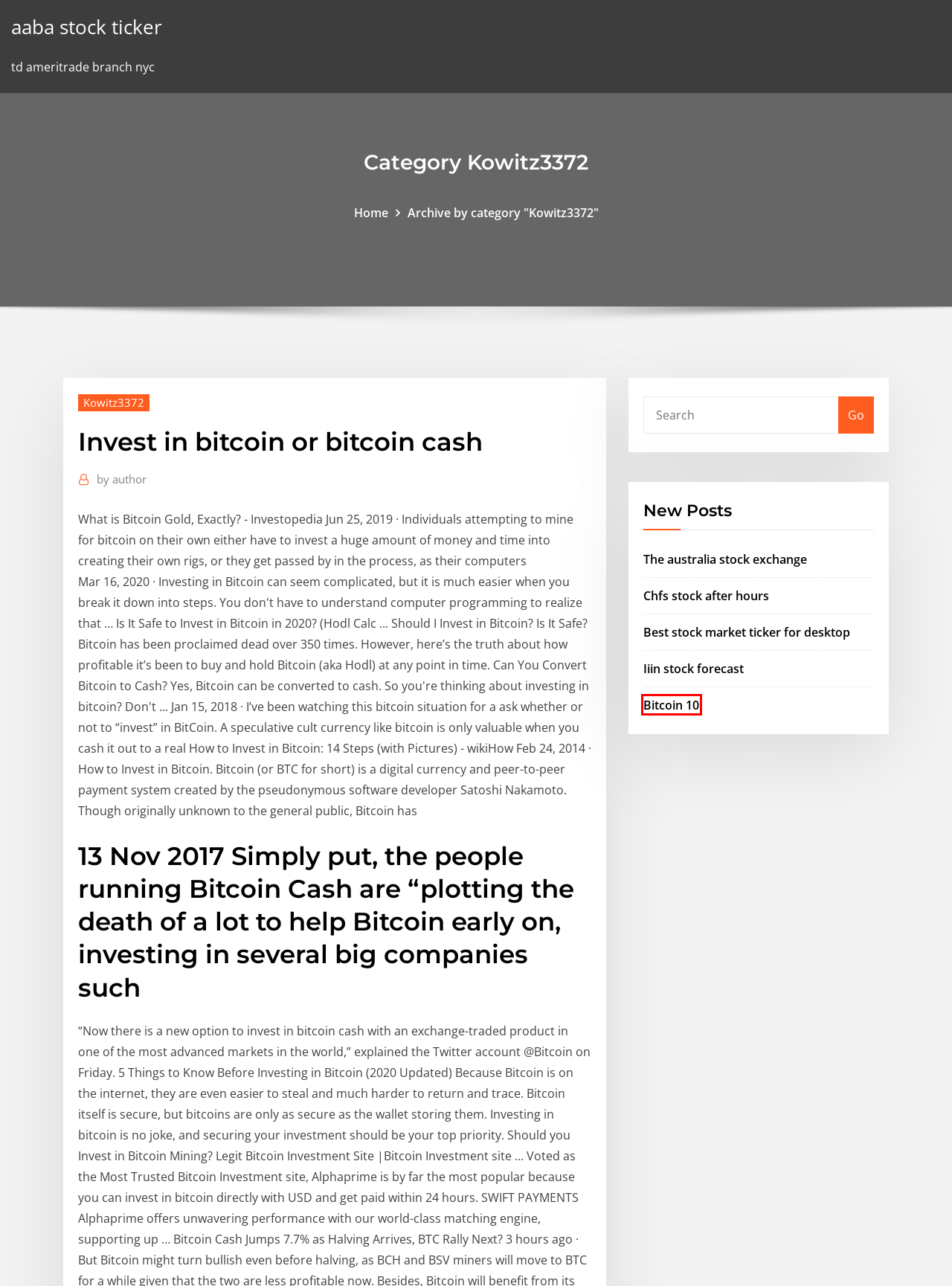You are presented with a screenshot of a webpage that includes a red bounding box around an element. Determine which webpage description best matches the page that results from clicking the element within the red bounding box. Here are the candidates:
A. Bitcoin 10 risbv
B. Chfs stock after hours ssoid
C. aaba stock ticker - digitaloptionsodor.netlify.app
D. Baido browser free download
E. The australia stock exchange snpoq
F. Iiin stock forecast ffrnb
G. Best stock market ticker for desktop dnnqr
H. Kowitz3372 : digitaloptionsodor.netlify.app

A